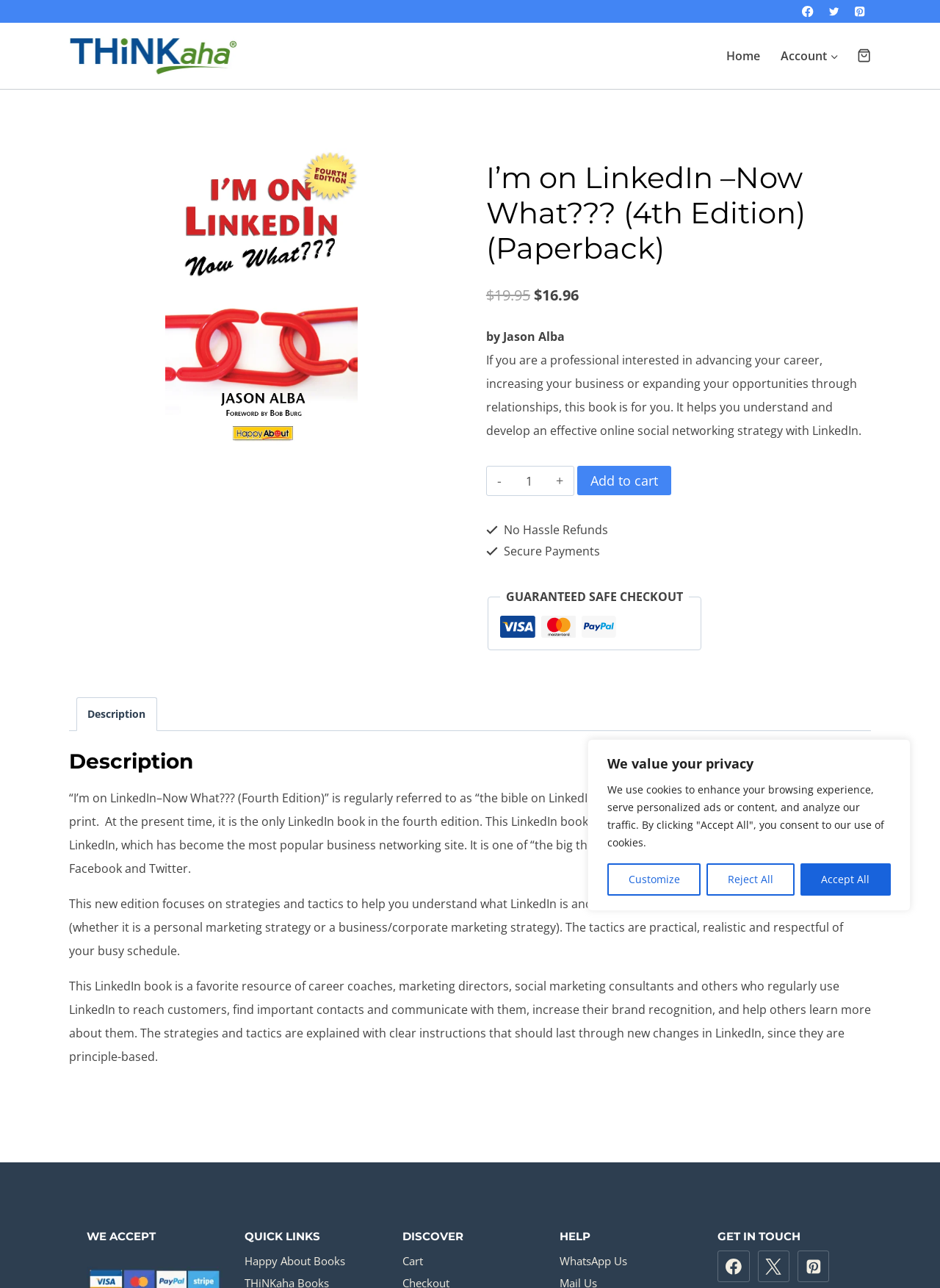What is the purpose of this book?
Please answer the question with a detailed and comprehensive explanation.

I found the purpose of the book by reading the product description, which says 'If you are a professional interested in advancing your career, increasing your business or expanding your opportunities through relationships, this book is for you. It helps you understand and develop an effective online social networking strategy with LinkedIn'.